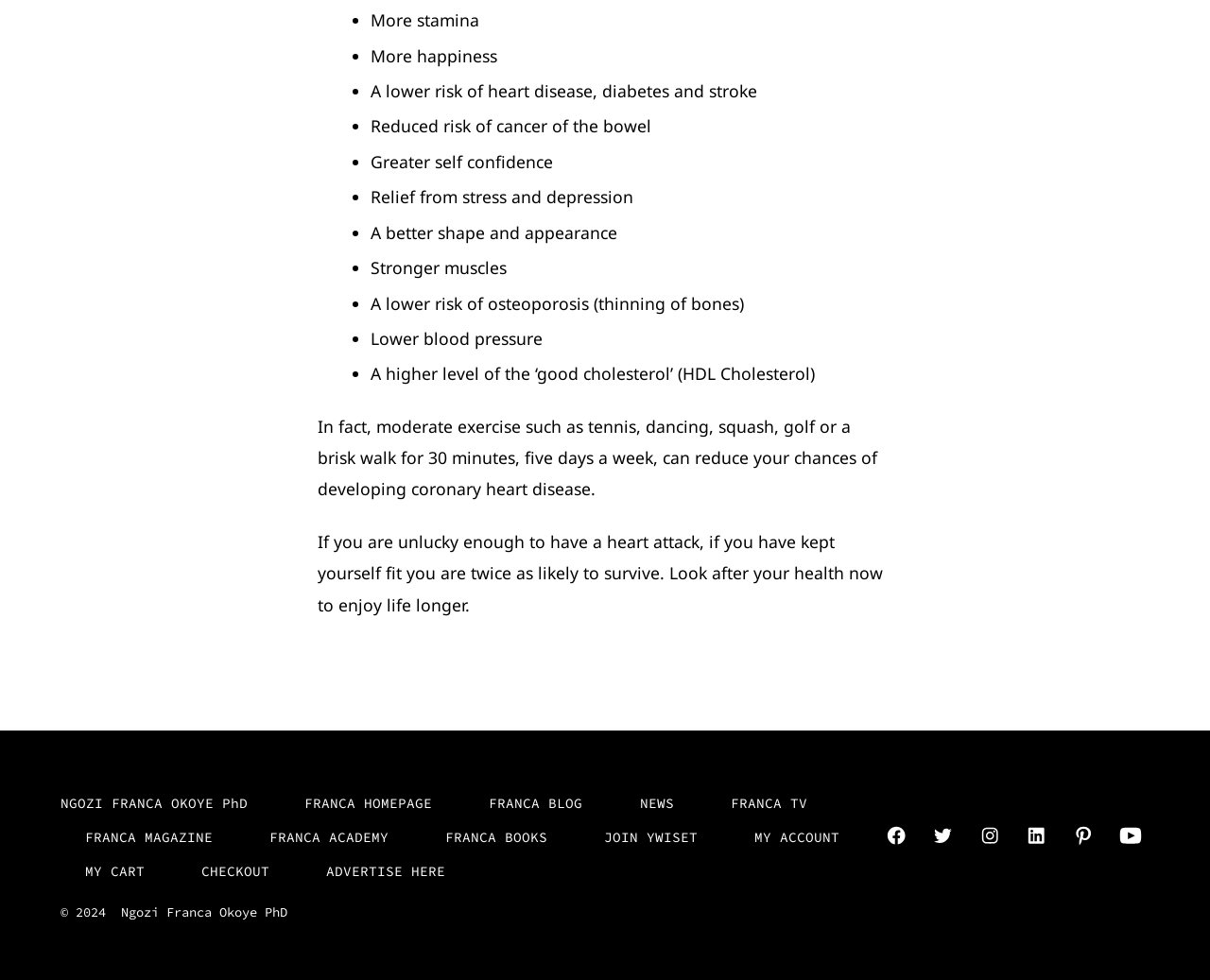What are the benefits of moderate exercise?
Answer with a single word or short phrase according to what you see in the image.

Various health benefits